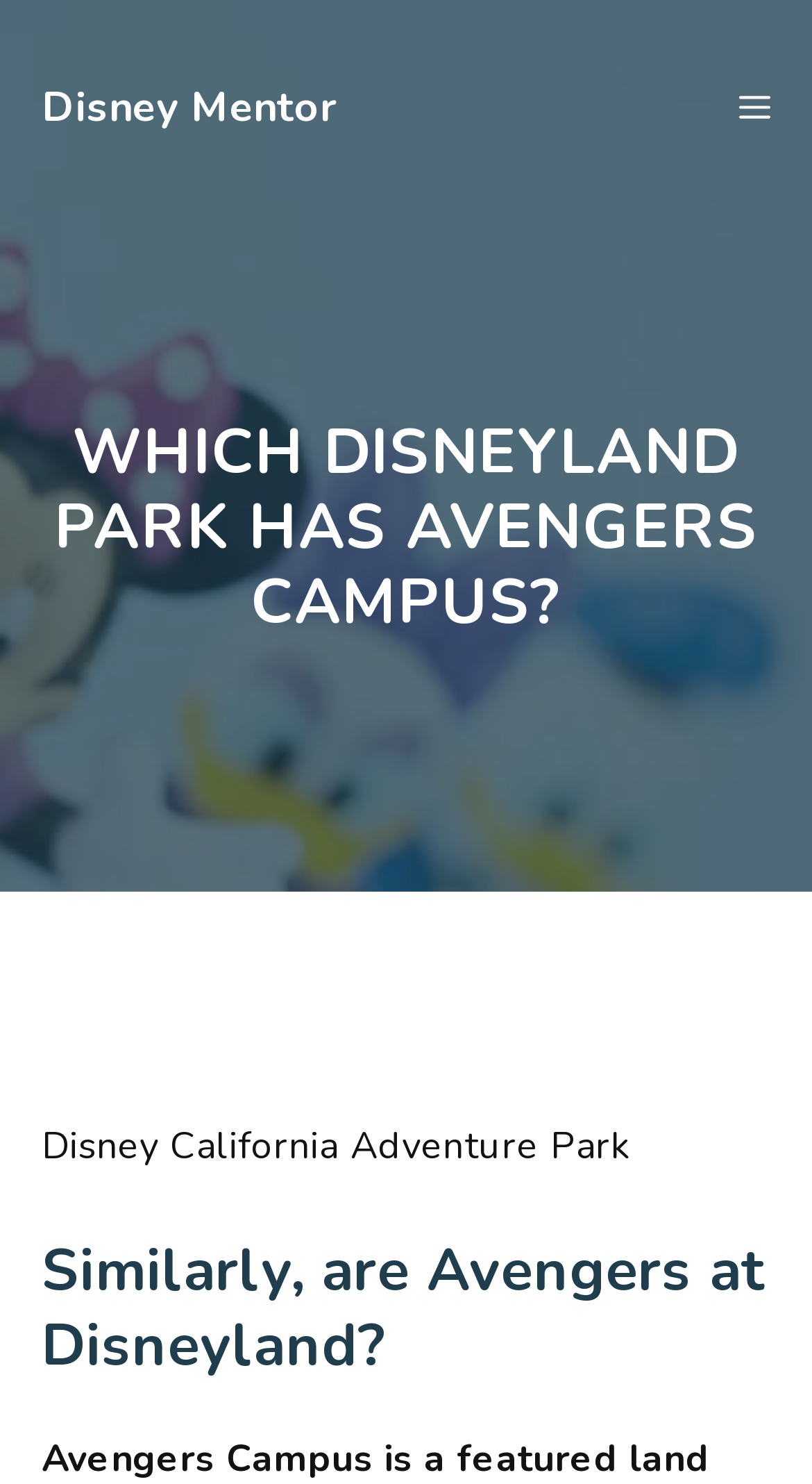From the element description Menu, predict the bounding box coordinates of the UI element. The coordinates must be specified in the format (top-left x, top-left y, bottom-right x, bottom-right y) and should be within the 0 to 1 range.

[0.91, 0.042, 0.949, 0.104]